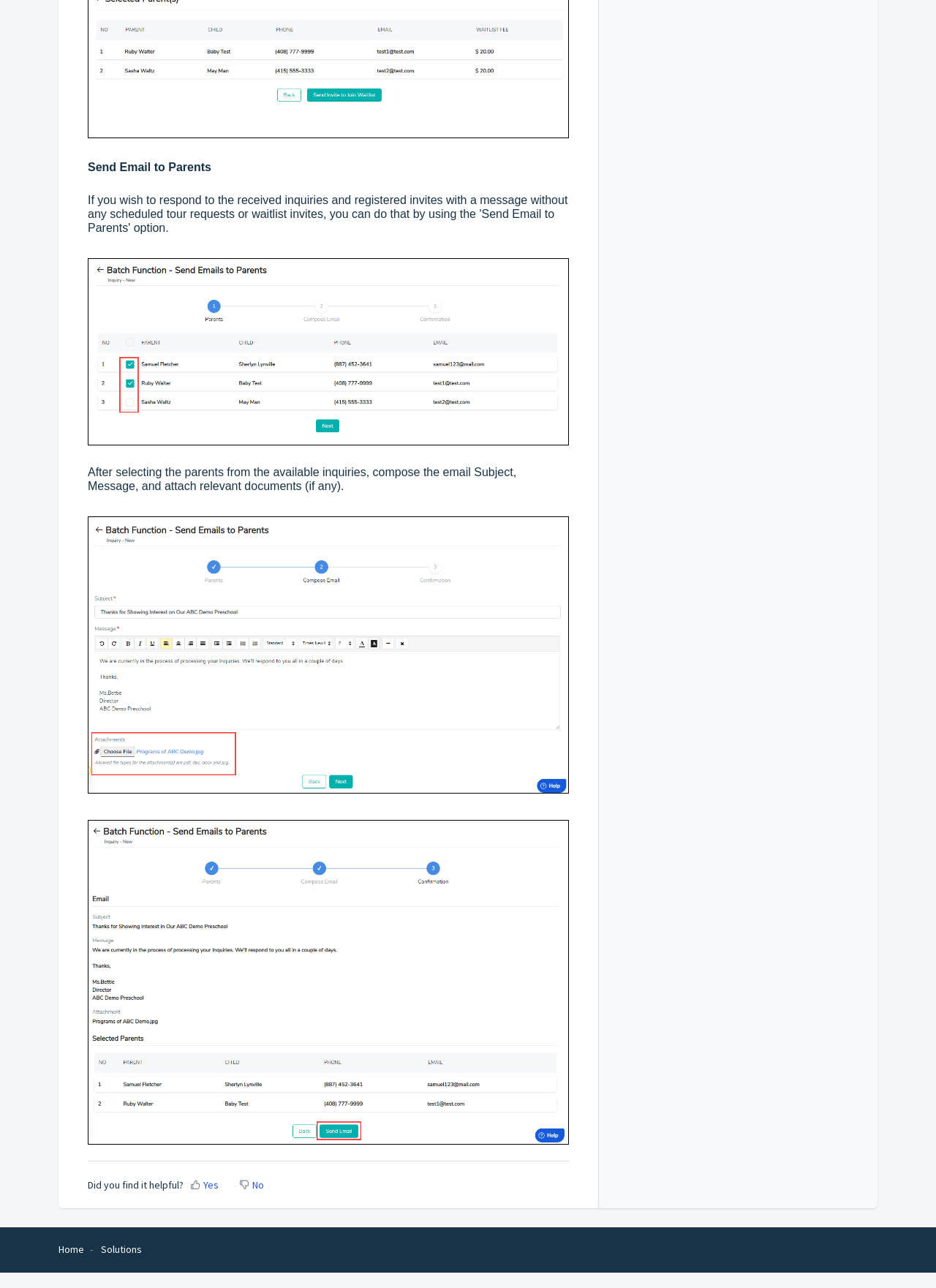Please reply with a single word or brief phrase to the question: 
How many sections are there in the footer?

2